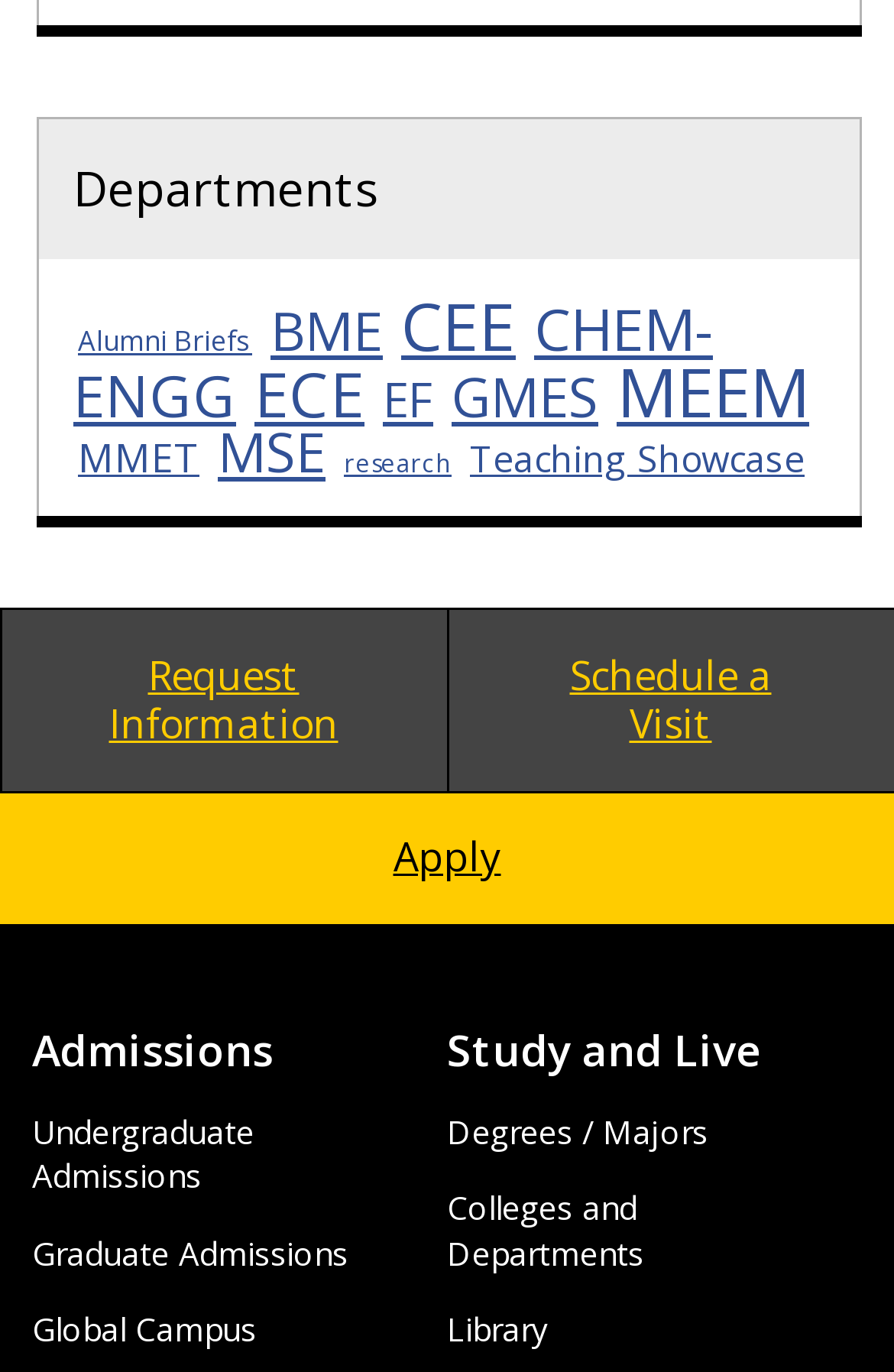Can you find the bounding box coordinates for the element to click on to achieve the instruction: "Learn about Undergraduate Admissions"?

[0.036, 0.808, 0.285, 0.873]